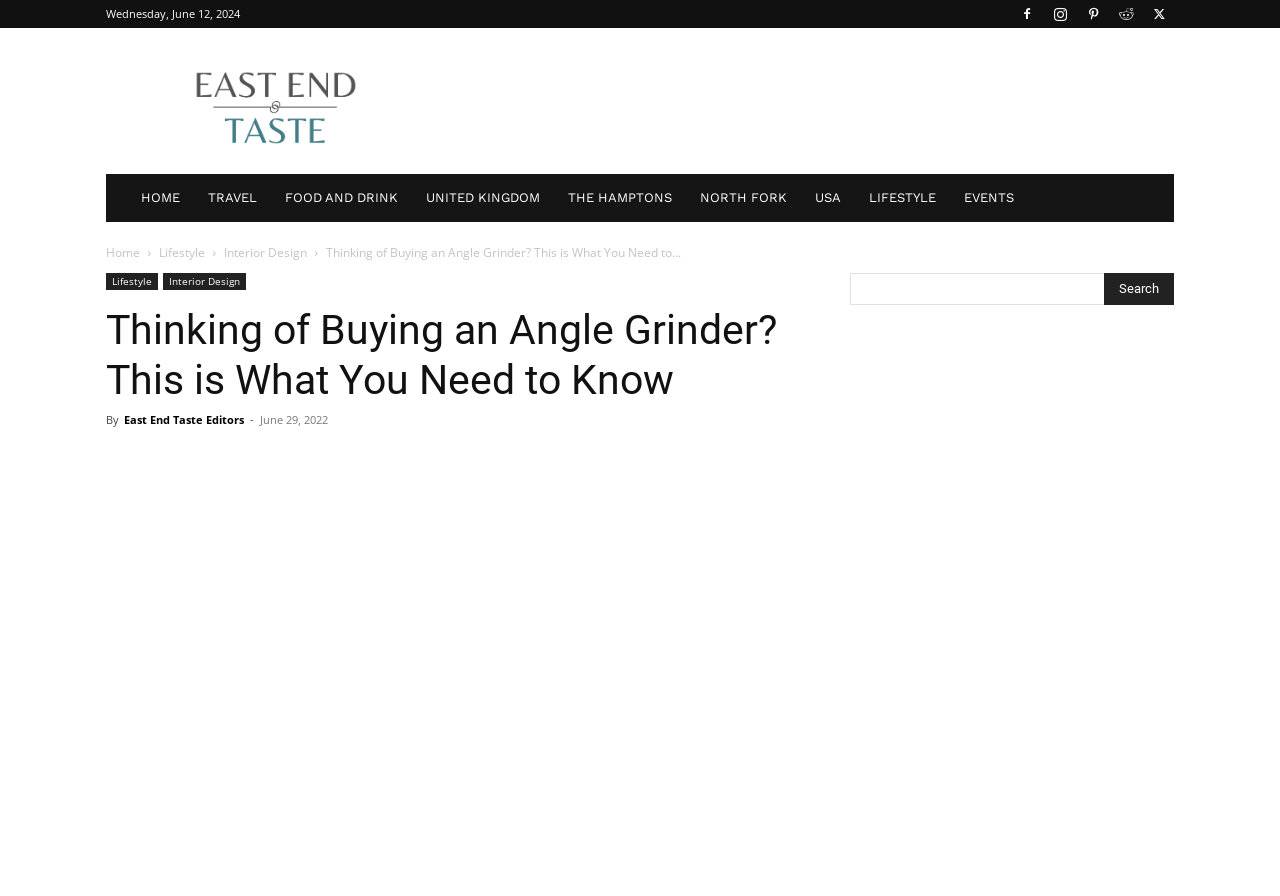Locate the bounding box coordinates of the element that should be clicked to fulfill the instruction: "Click on the 'Angle-grinder Image'".

[0.083, 0.502, 0.627, 0.969]